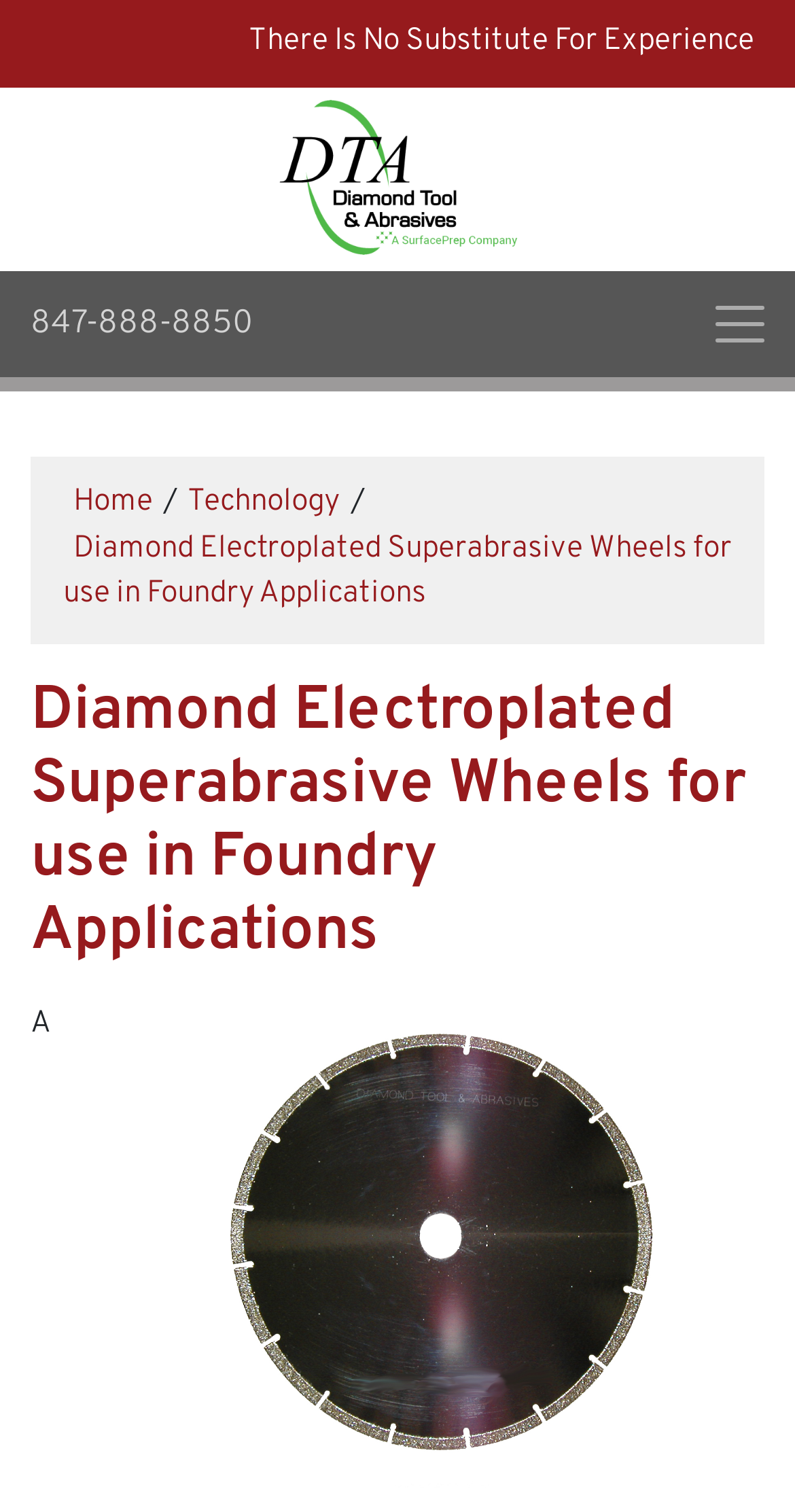Locate and generate the text content of the webpage's heading.

Diamond Electroplated Superabrasive Wheels for use in Foundry Applications